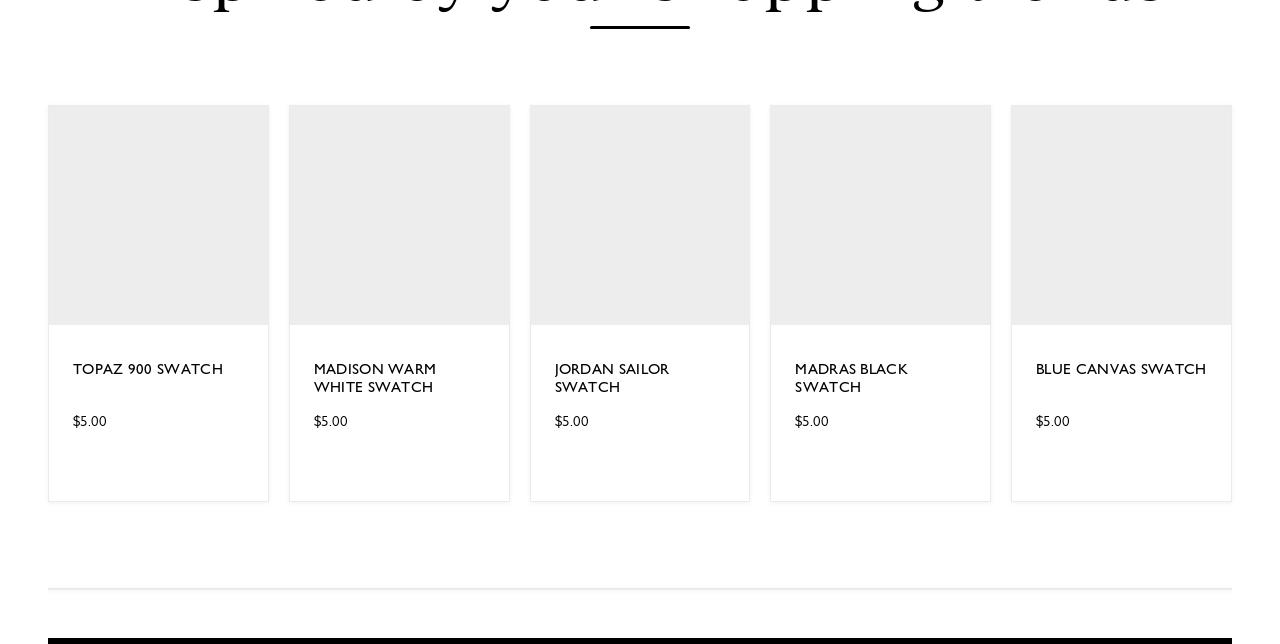Based on the element description Add to Wishlist, identify the bounding box coordinates for the UI element. The coordinates should be in the format (top-left x, top-left y, bottom-right x, bottom-right y) and within the 0 to 1 range.

[0.929, 0.165, 0.962, 0.23]